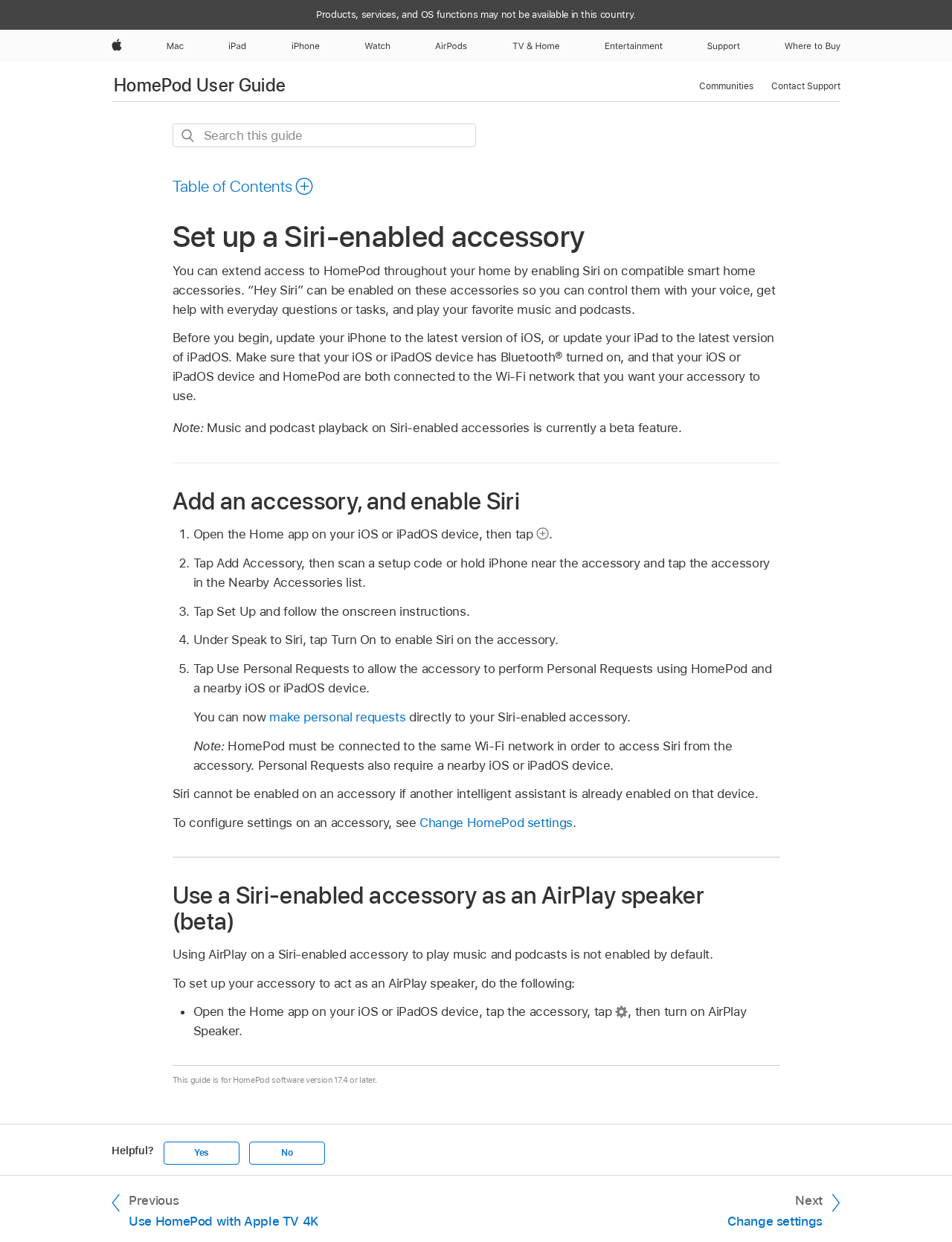What is the requirement for Personal Requests on a Siri-enabled accessory?
From the image, provide a succinct answer in one word or a short phrase.

Nearby iOS/iPadOS device